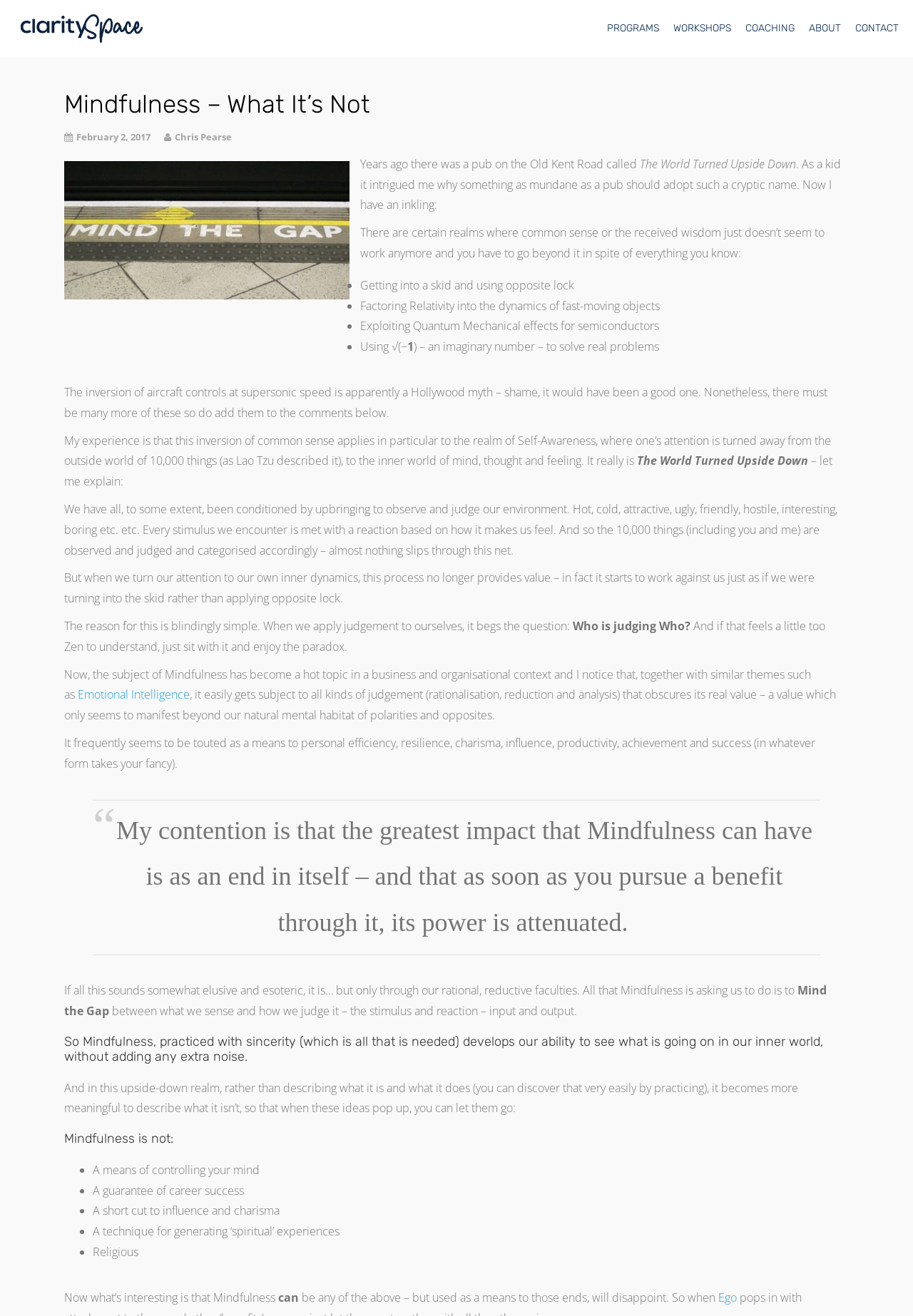Provide the bounding box coordinates of the area you need to click to execute the following instruction: "Read the article".

None